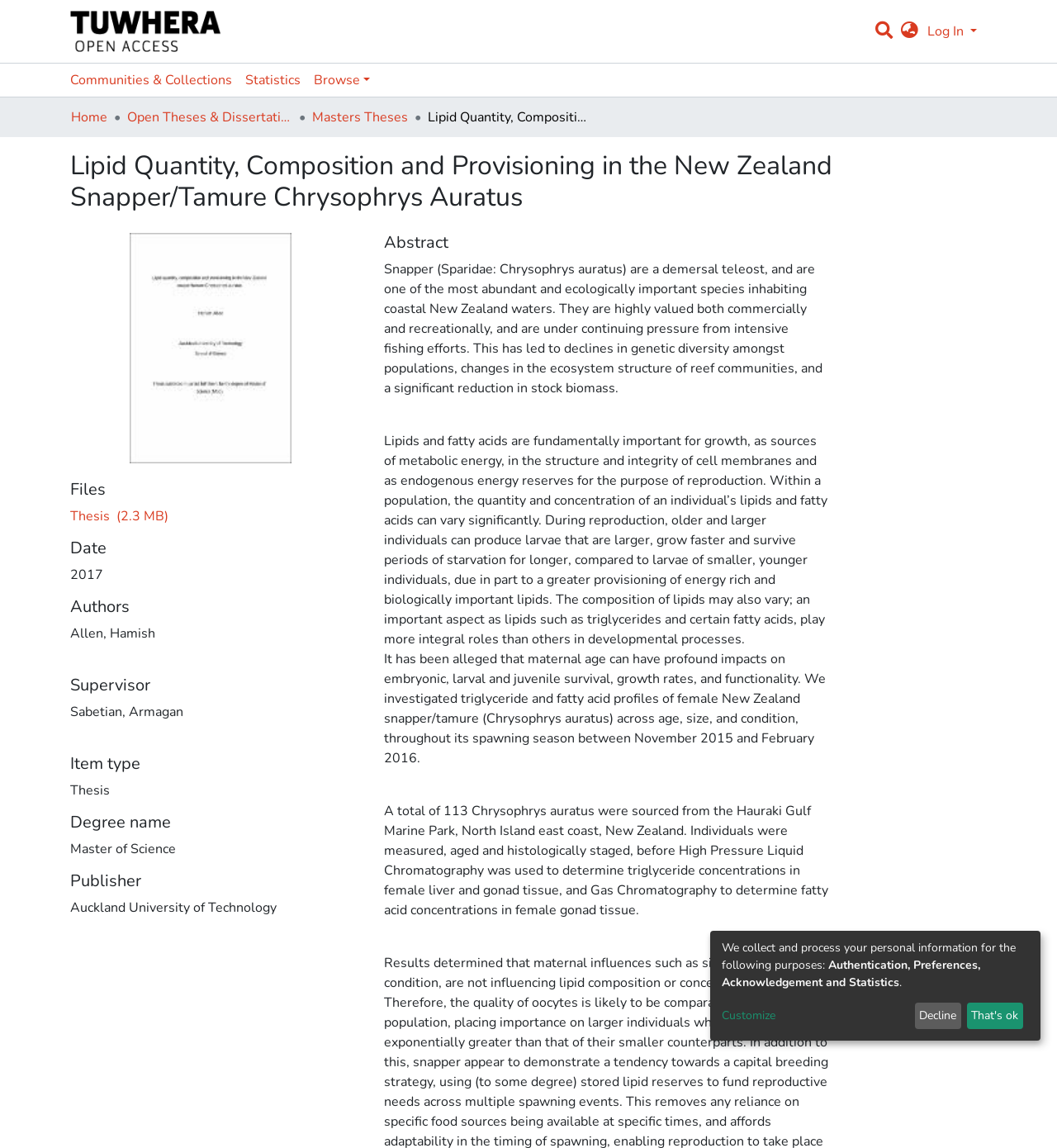Please identify the bounding box coordinates of the clickable region that I should interact with to perform the following instruction: "Switch language". The coordinates should be expressed as four float numbers between 0 and 1, i.e., [left, top, right, bottom].

[0.847, 0.019, 0.874, 0.036]